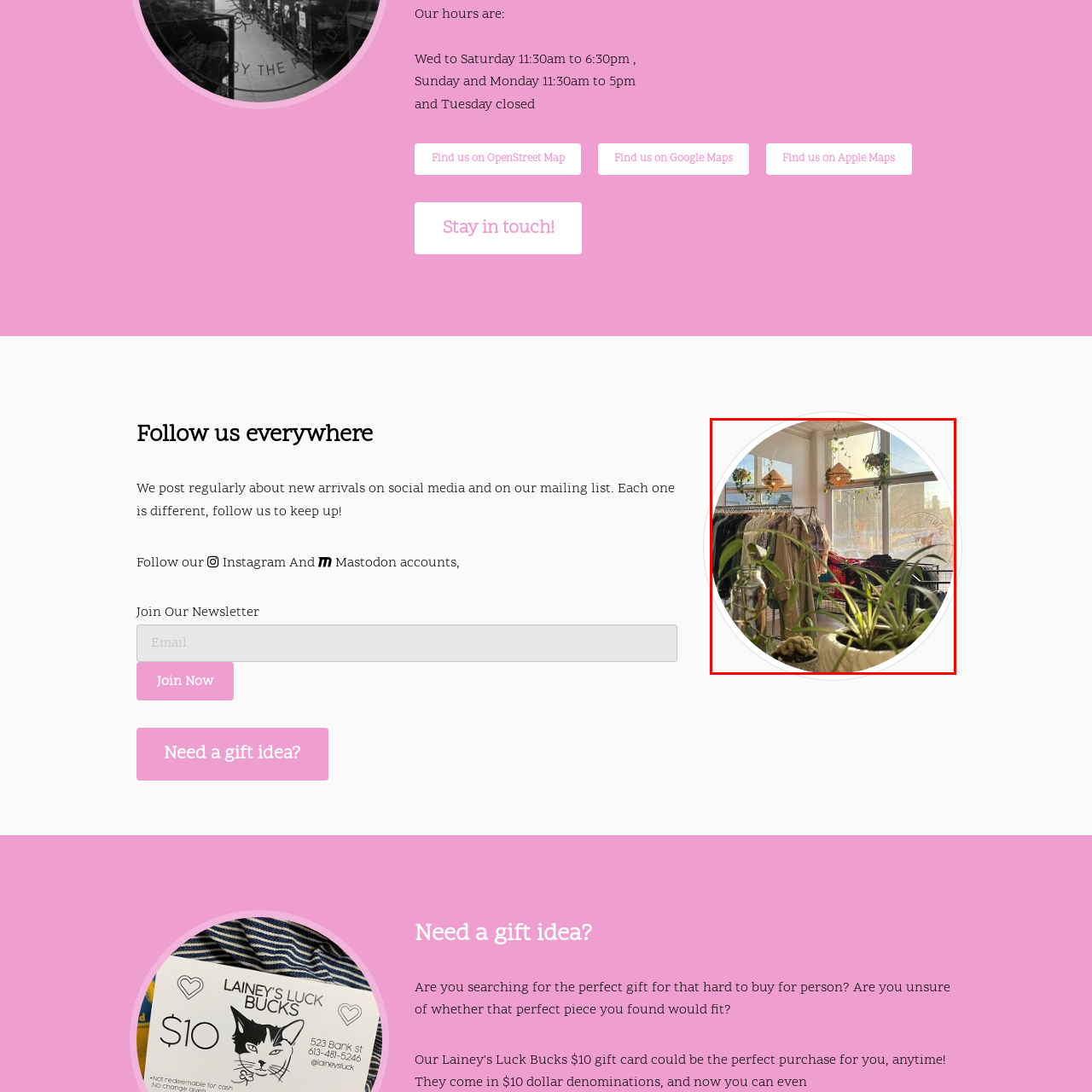Look at the area highlighted in the red box, Is the boutique well-lit? Please provide an answer in a single word or phrase.

Yes